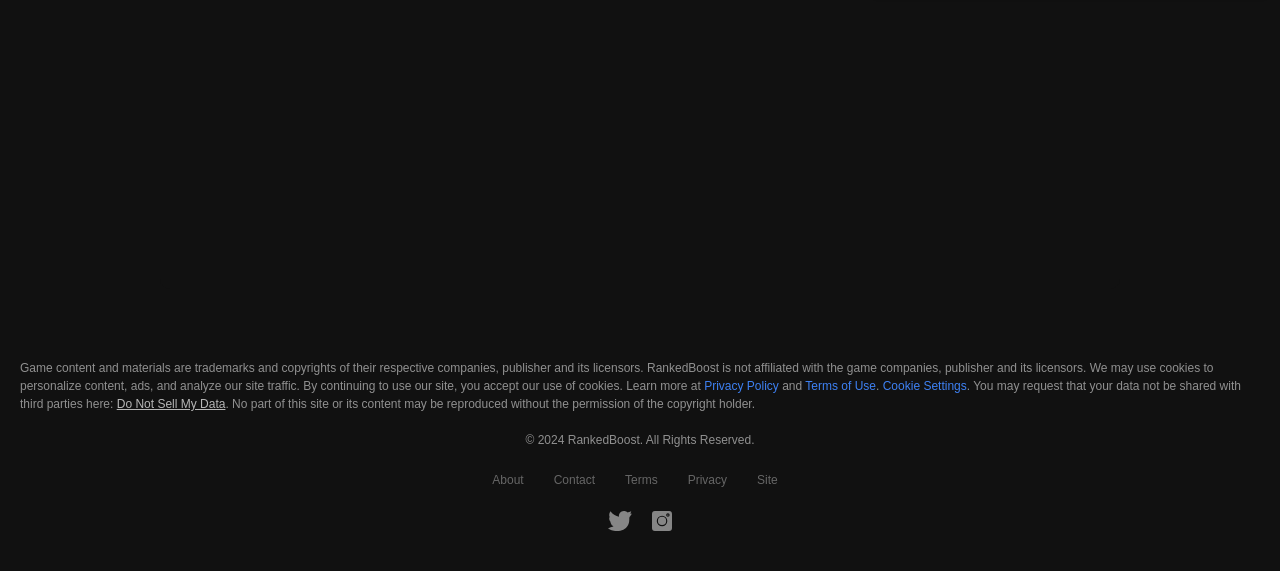What is the purpose of the 'Do Not Sell My Data' button? From the image, respond with a single word or brief phrase.

To request data not be shared with third parties